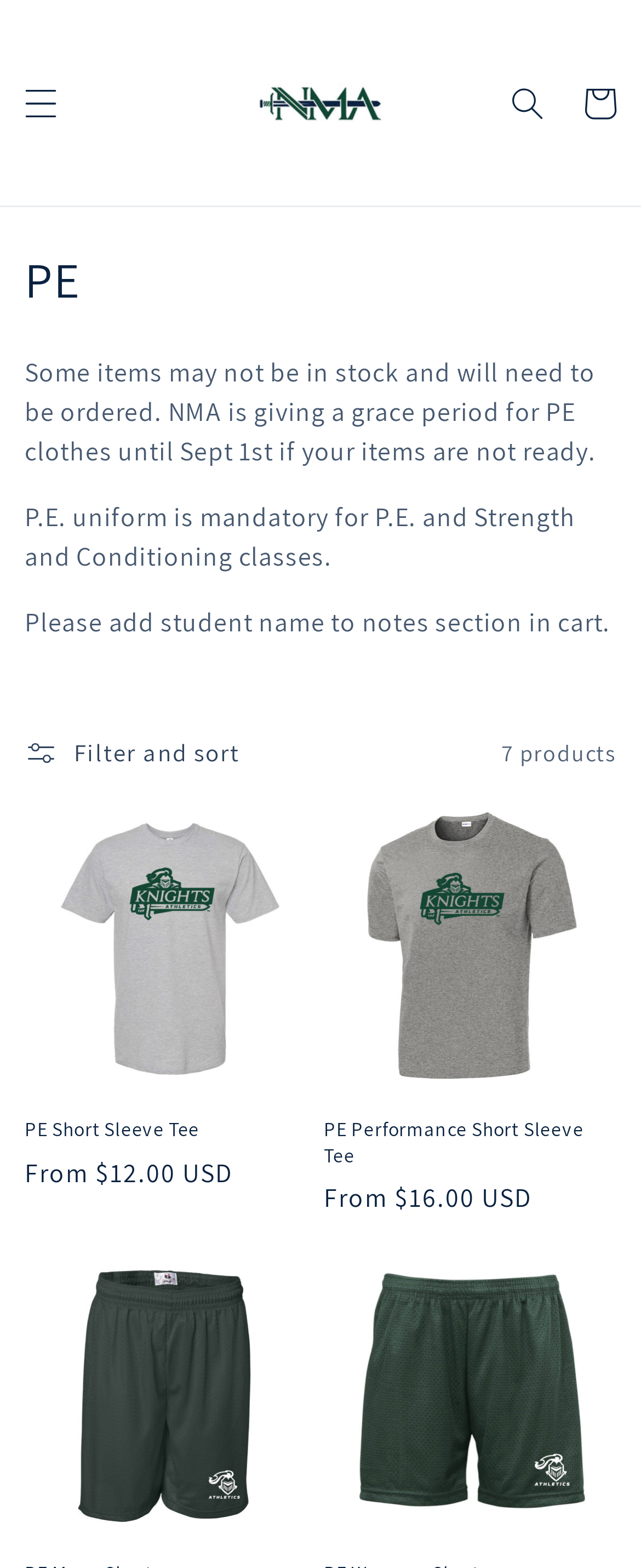Extract the bounding box for the UI element that matches this description: "PE Short Sleeve Tee".

[0.038, 0.712, 0.495, 0.728]